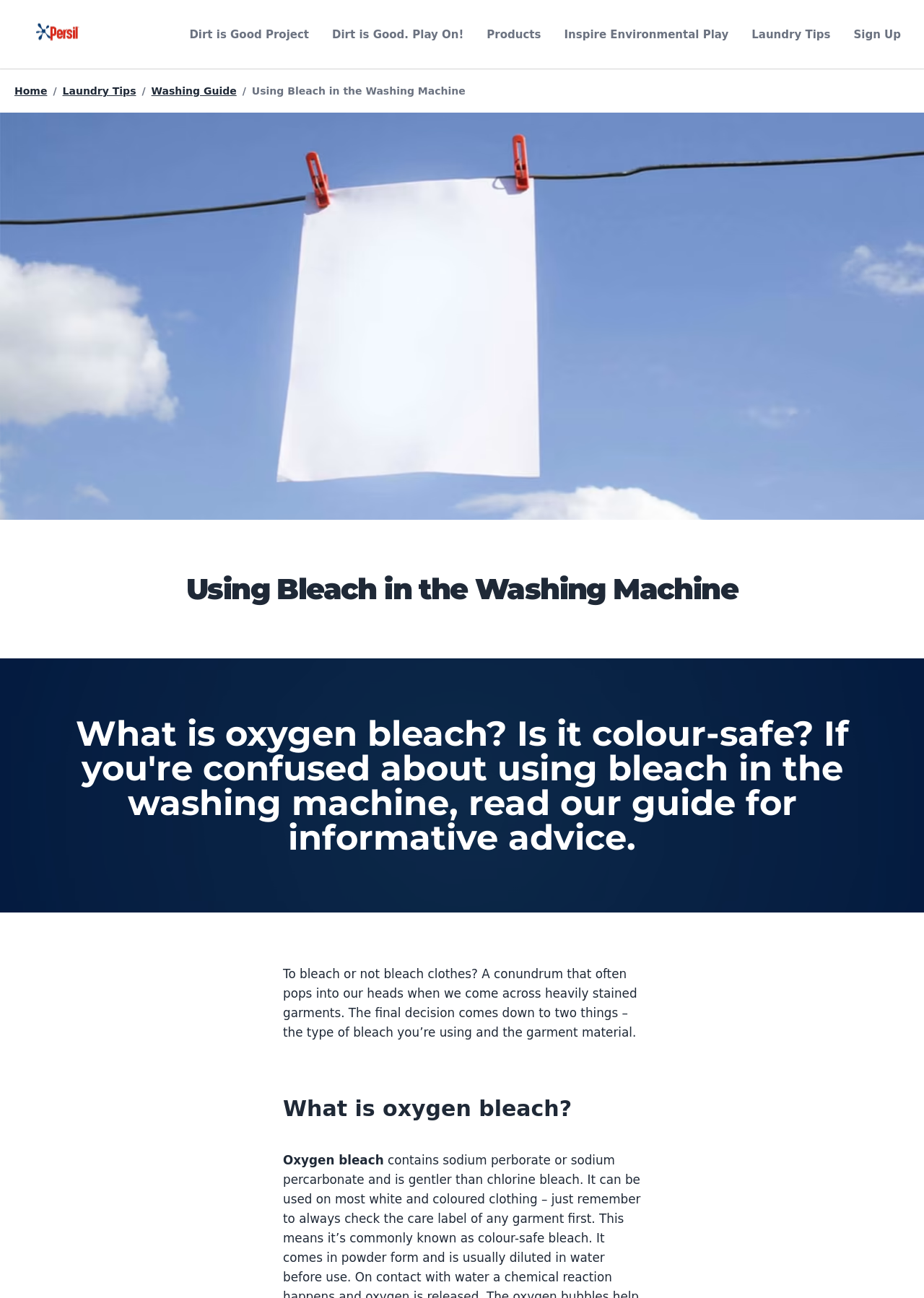Identify the bounding box coordinates for the UI element described as: "Inspire Environmental Play".

[0.611, 0.02, 0.788, 0.034]